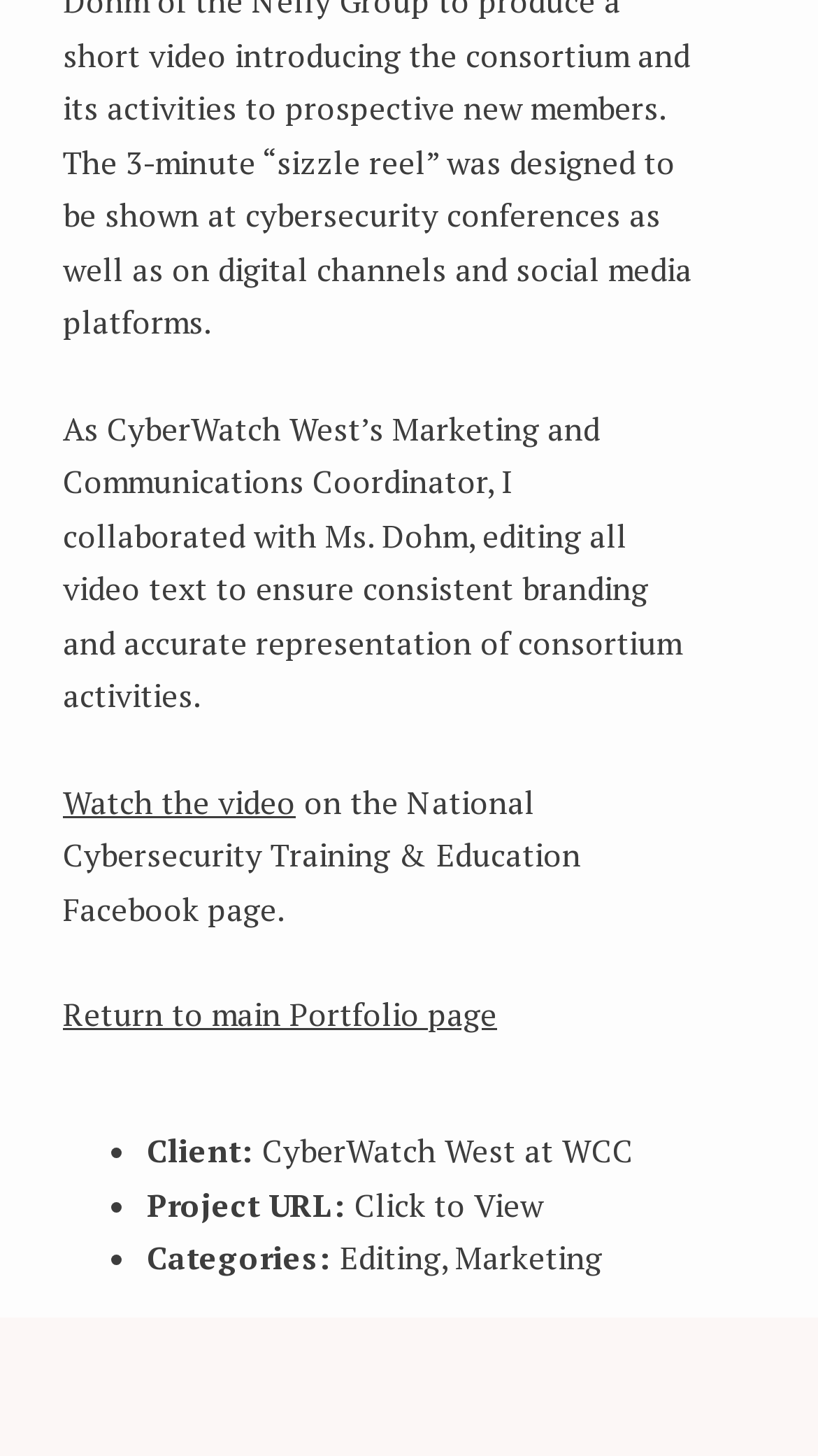Using the element description: "parent_node: Website name="url"", determine the bounding box coordinates for the specified UI element. The coordinates should be four float numbers between 0 and 1, [left, top, right, bottom].

None